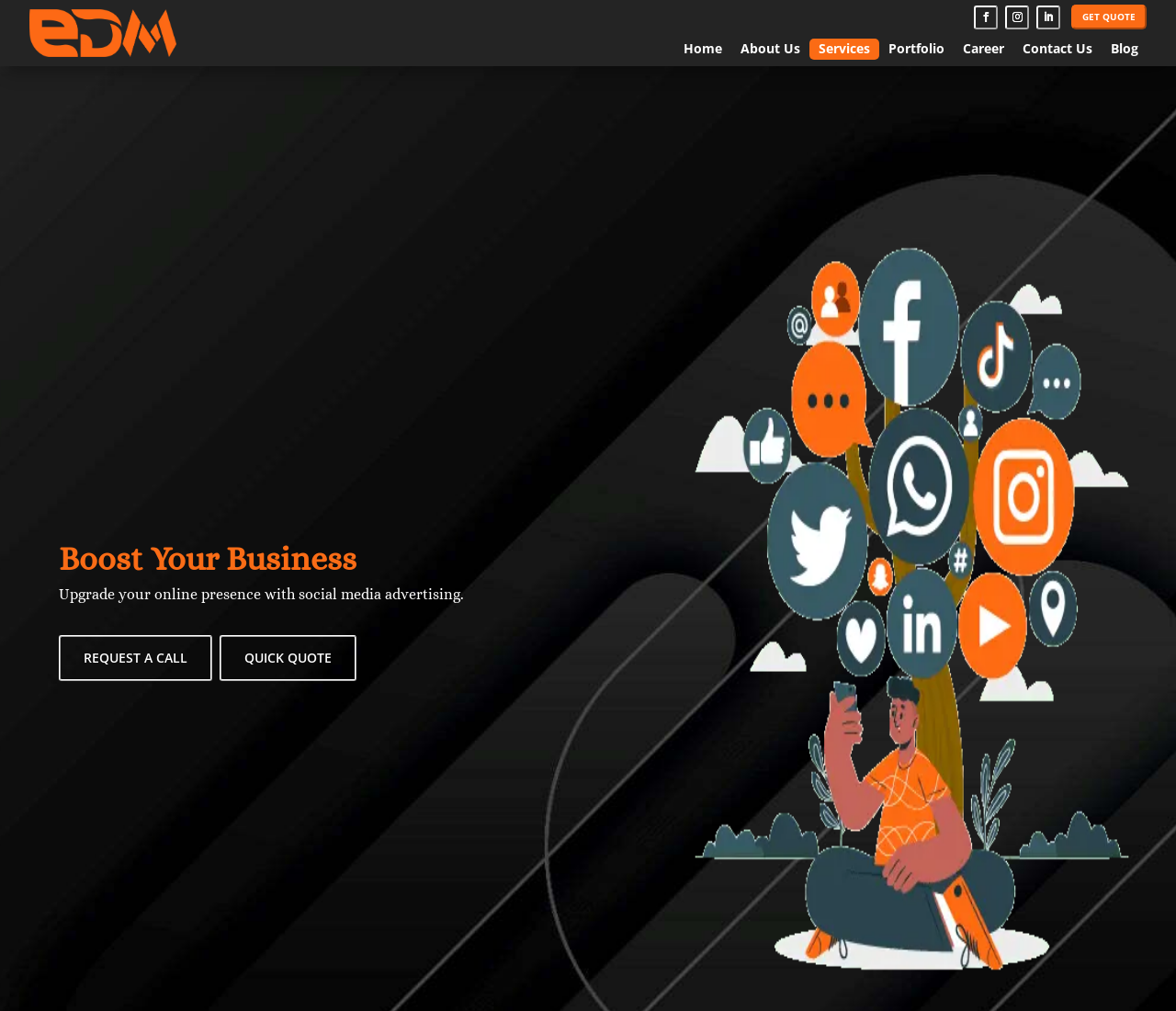Based on the element description "Home", predict the bounding box coordinates of the UI element.

[0.573, 0.038, 0.622, 0.059]